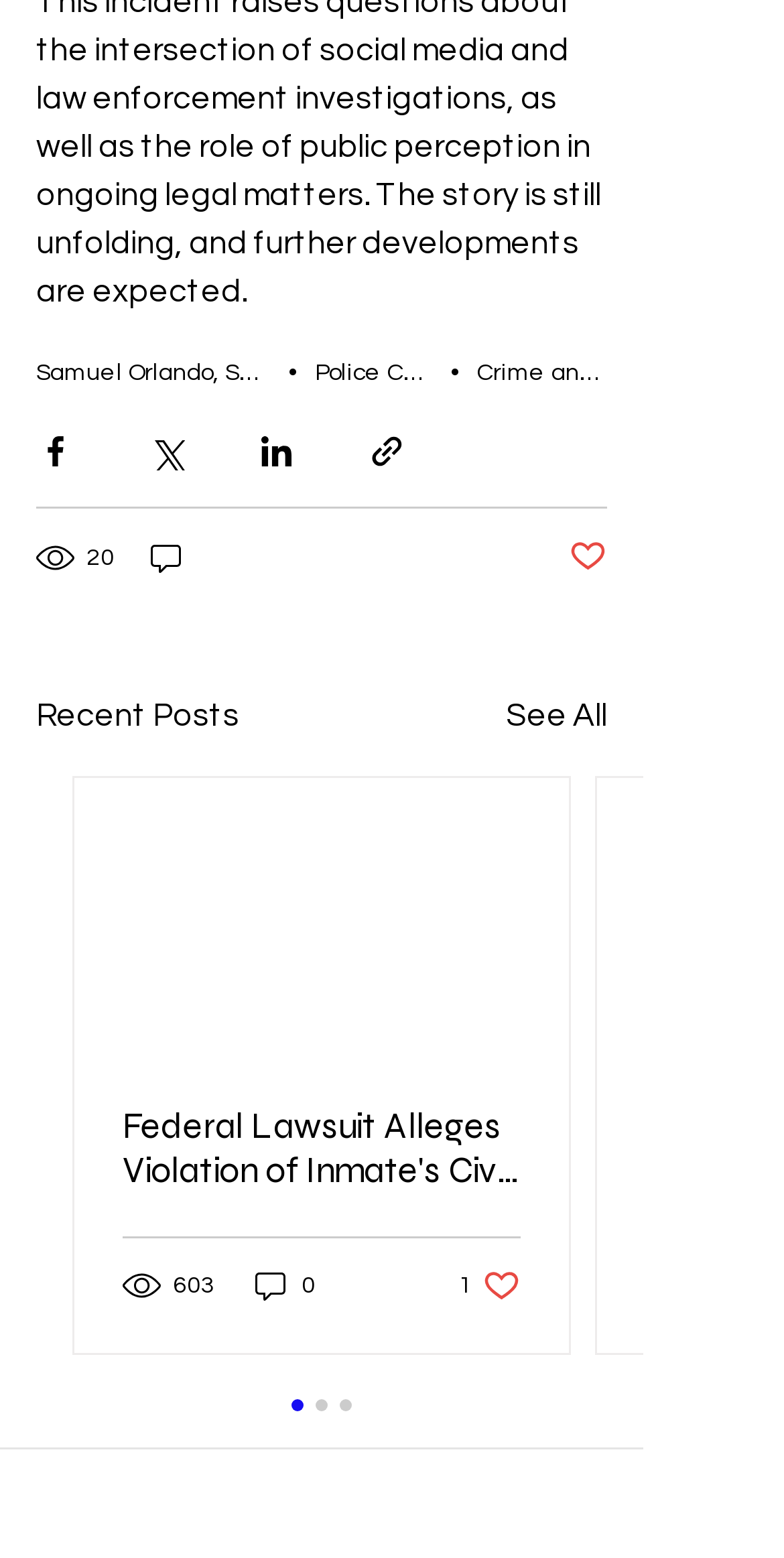How many views does the first article have?
We need a detailed and meticulous answer to the question.

The number of views for the first article is 20, which is shown next to the '20 views' image on the webpage.